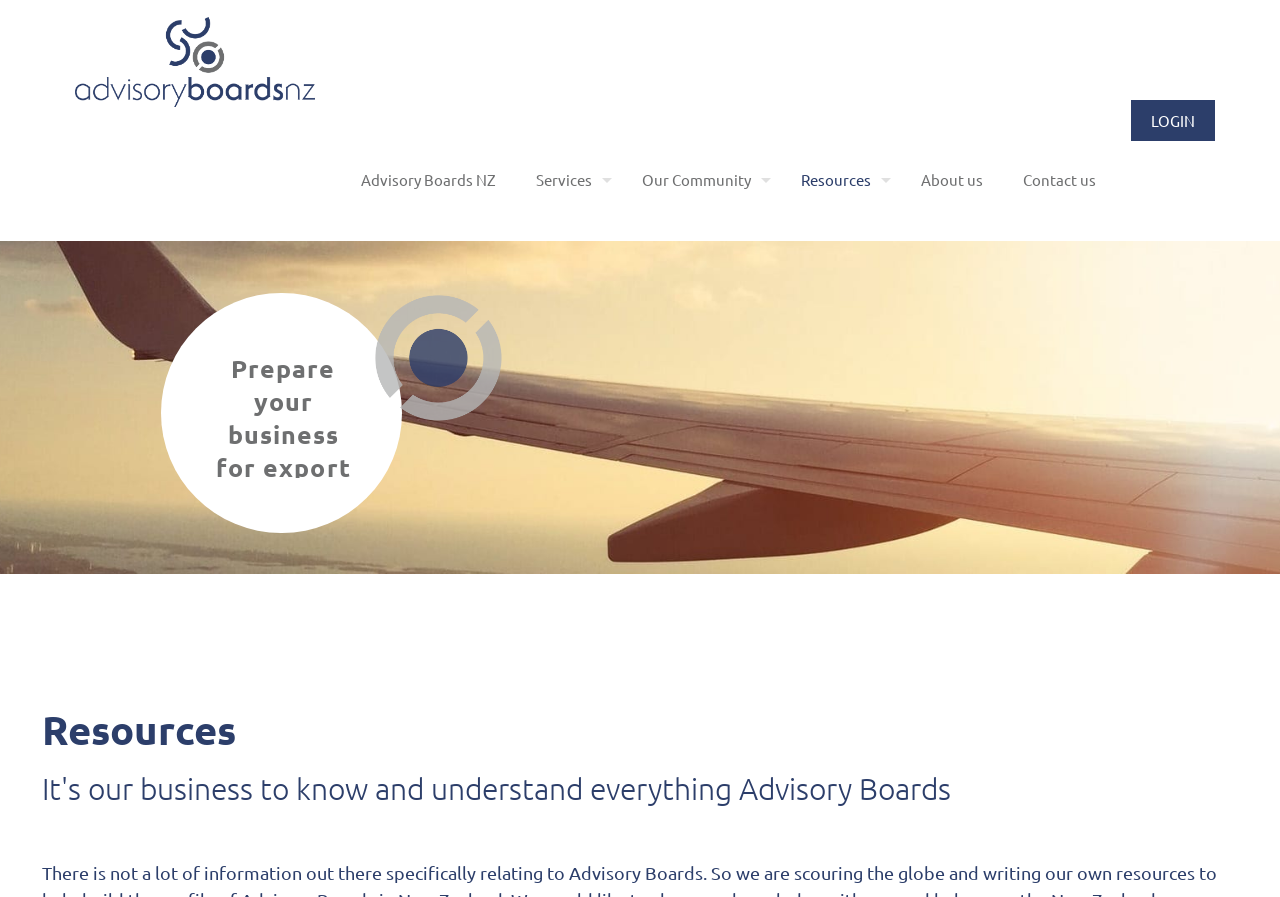Please respond to the question using a single word or phrase:
What is the logo of the website?

AdvisoryBoards-logo